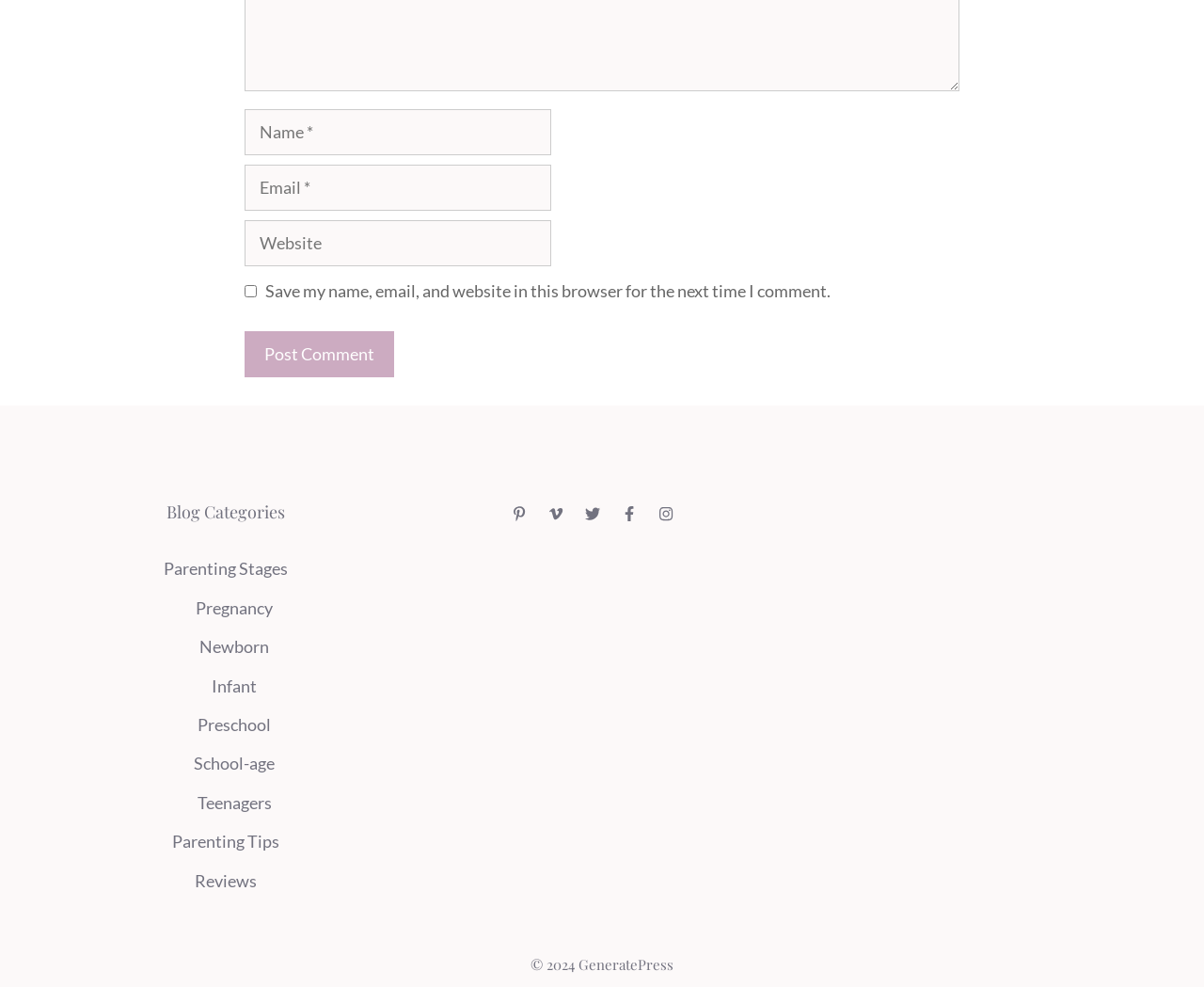With reference to the screenshot, provide a detailed response to the question below:
How many textboxes are there in the comment form?

There are 3 textboxes in the comment form, which are for 'Name', 'Email', and 'Website', as indicated by the textbox elements with IDs 388, 390, and 392 respectively.